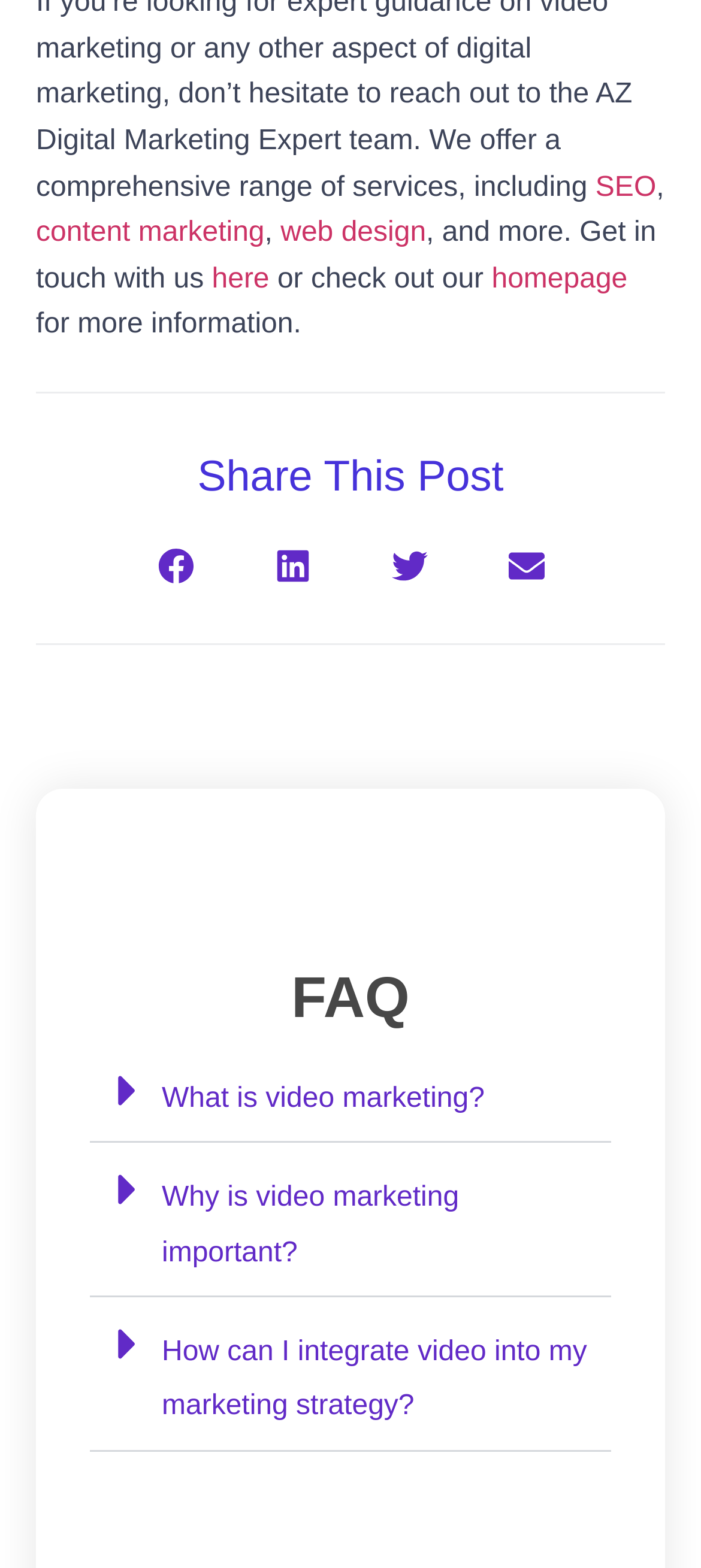How many FAQ questions are available?
Analyze the image and provide a thorough answer to the question.

I counted the number of FAQ questions available on the webpage, which are 'What is video marketing?', 'Why is video marketing important?', and 'How can I integrate video into my marketing strategy?'. Therefore, there are 3 FAQ questions available.